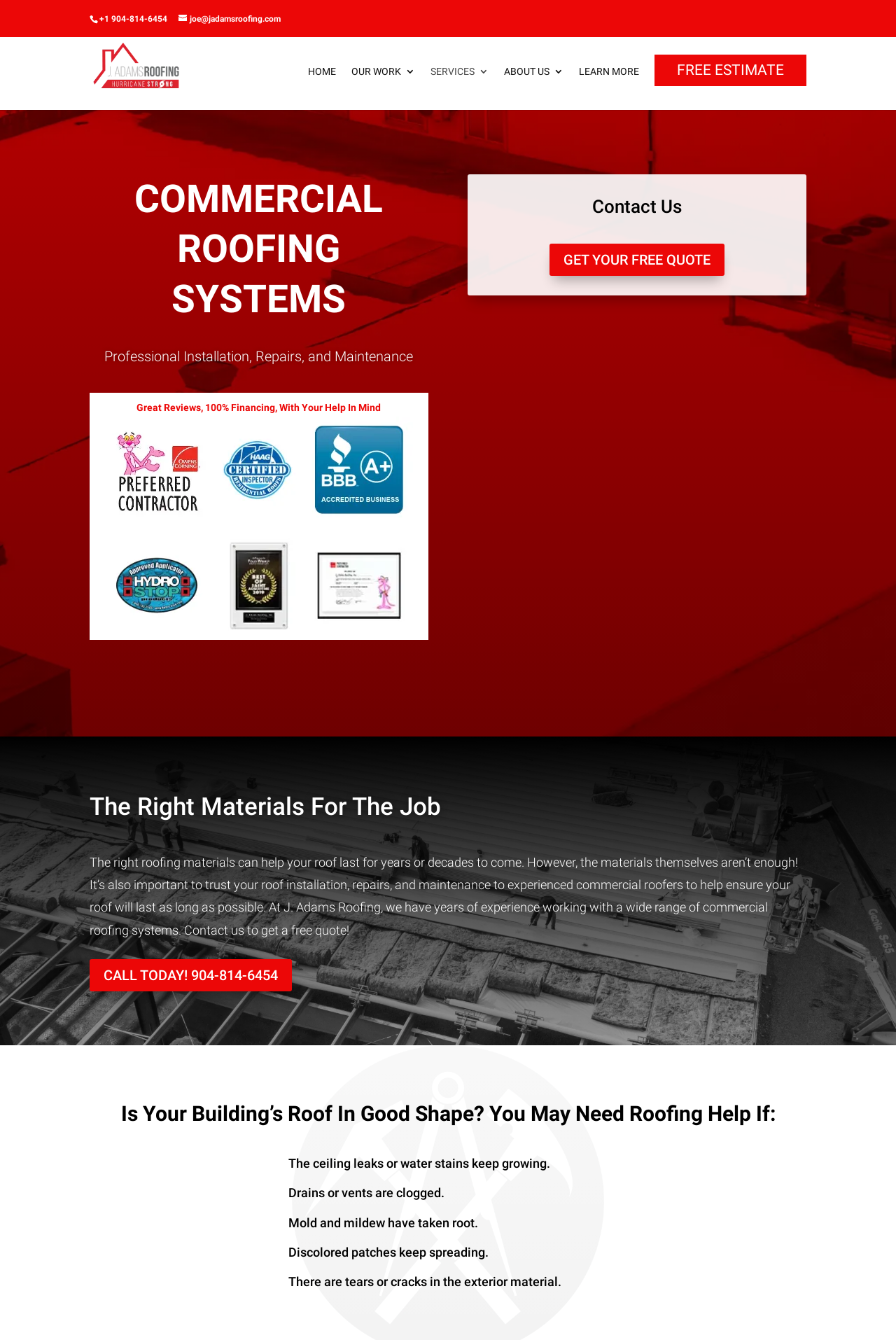Find the bounding box coordinates of the clickable area required to complete the following action: "Visit the home page".

[0.344, 0.05, 0.375, 0.082]